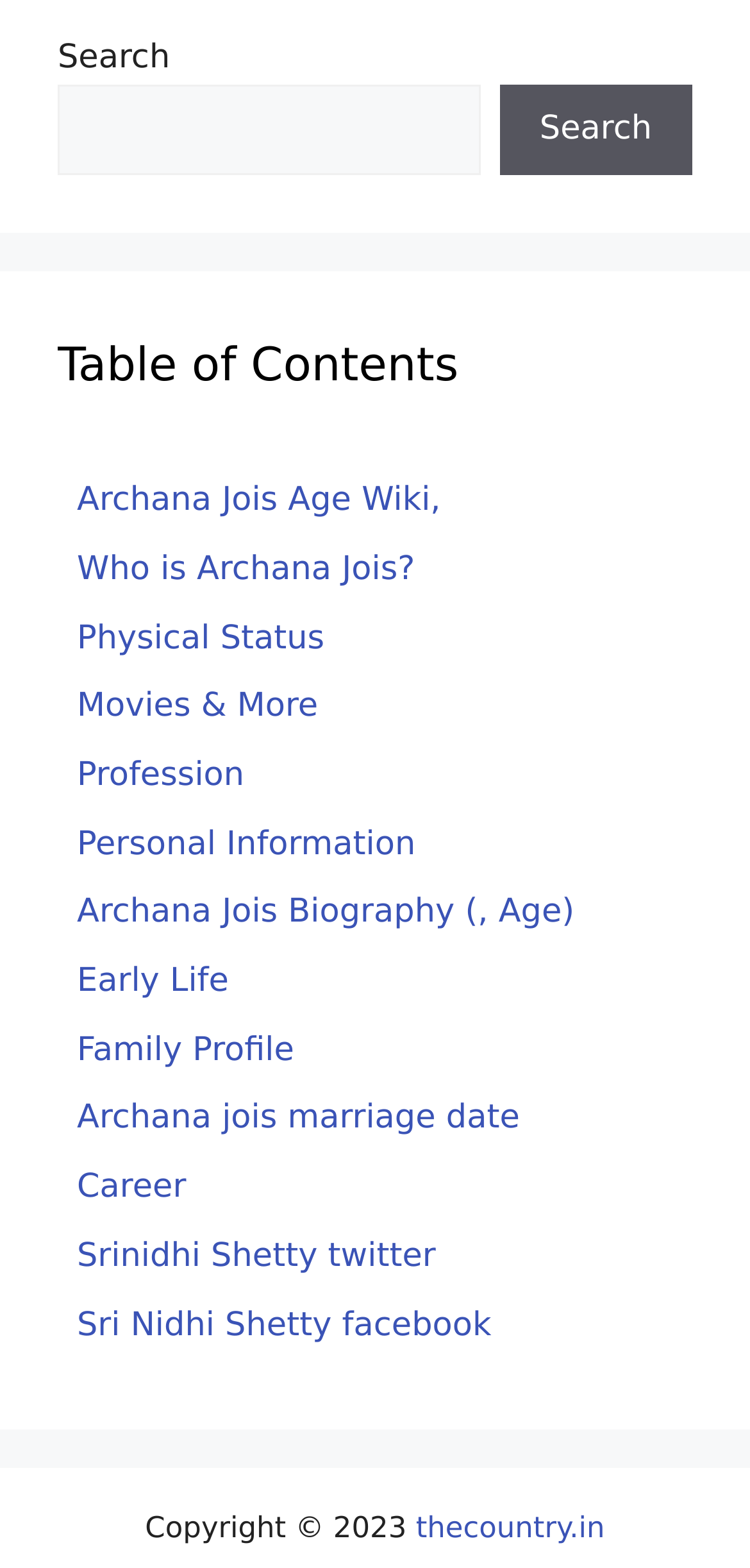Highlight the bounding box coordinates of the element you need to click to perform the following instruction: "Search for something."

[0.077, 0.054, 0.64, 0.112]